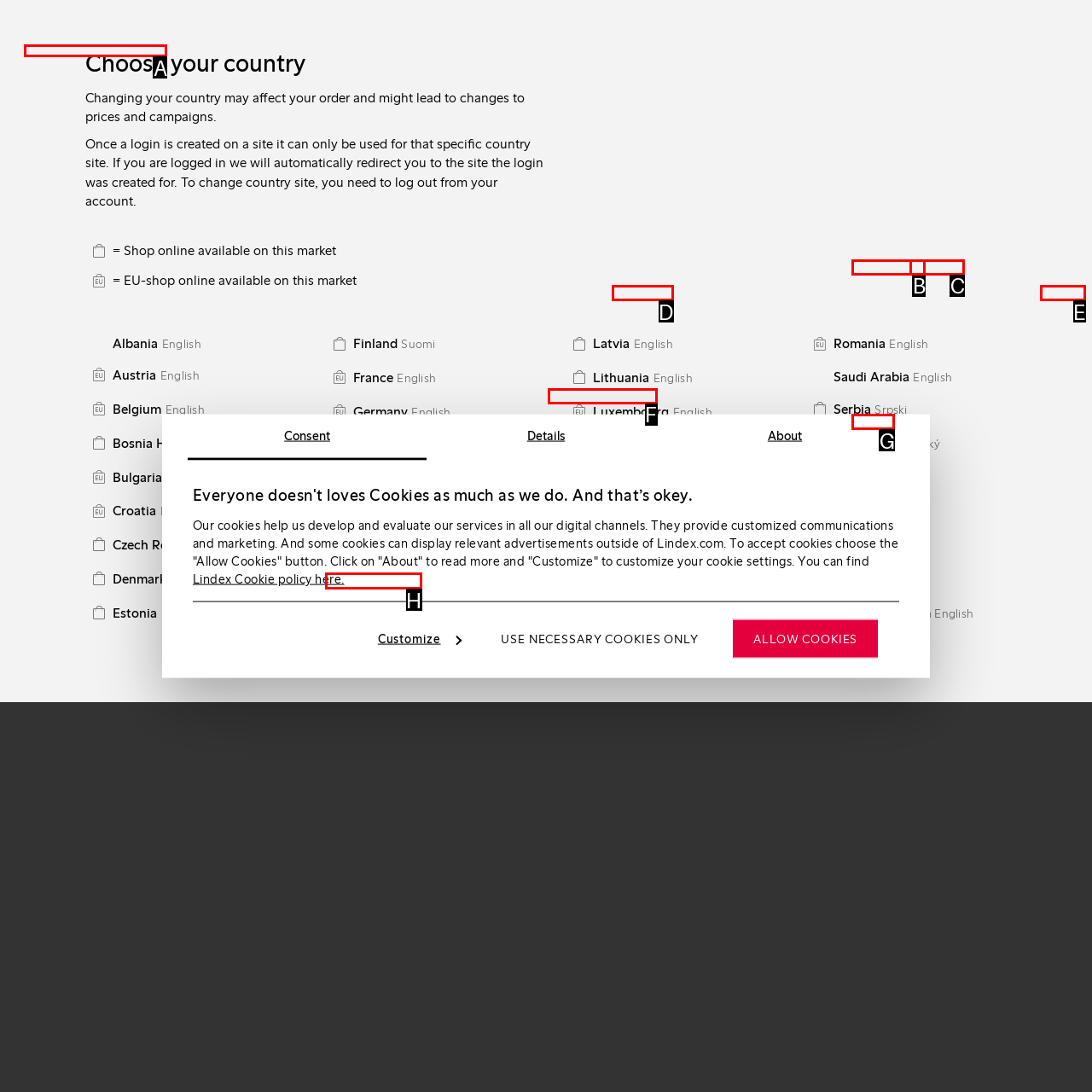Indicate which lettered UI element to click to fulfill the following task: Go to 'Customer Service'
Provide the letter of the correct option.

A